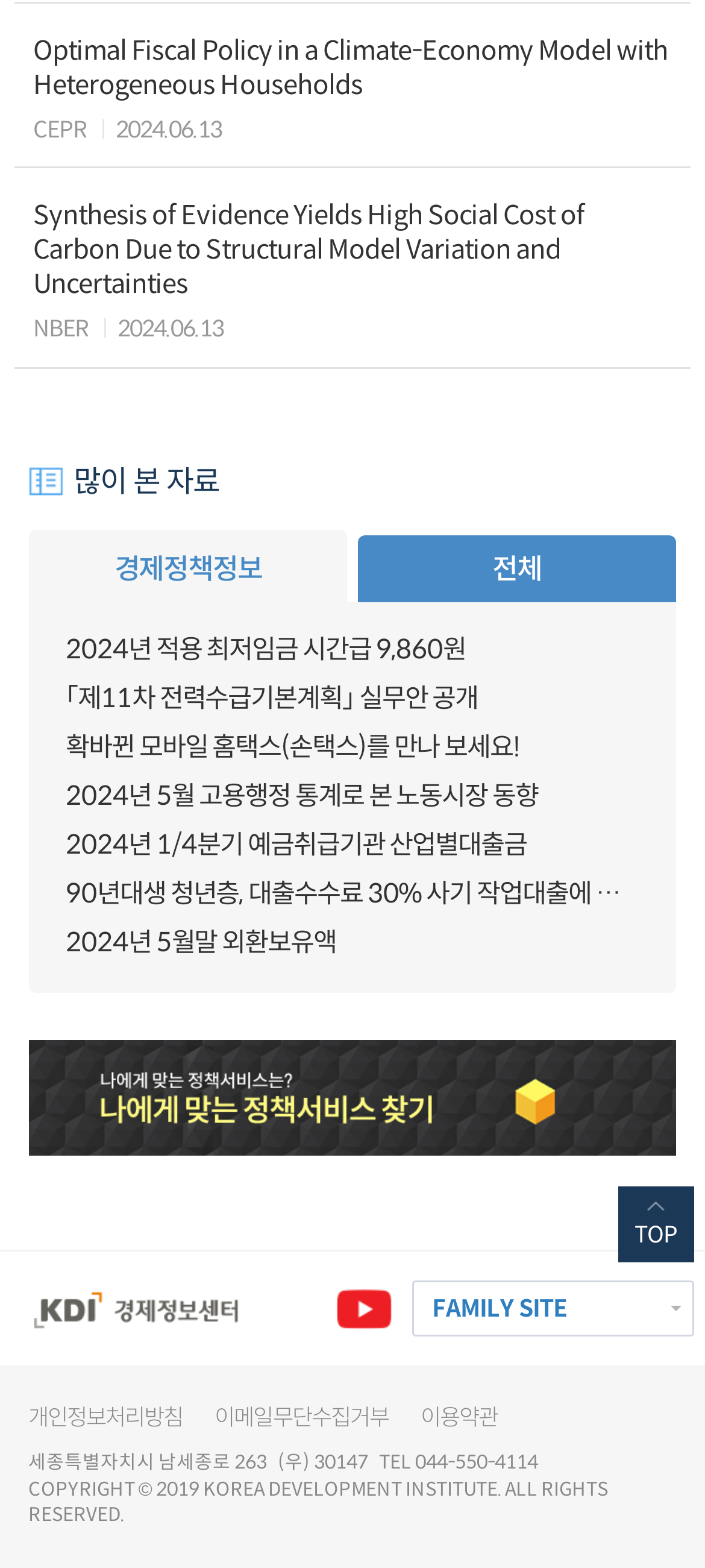Use a single word or phrase to respond to the question:
What is the category of the button with the text '경제정책정보'?

Economic policy information